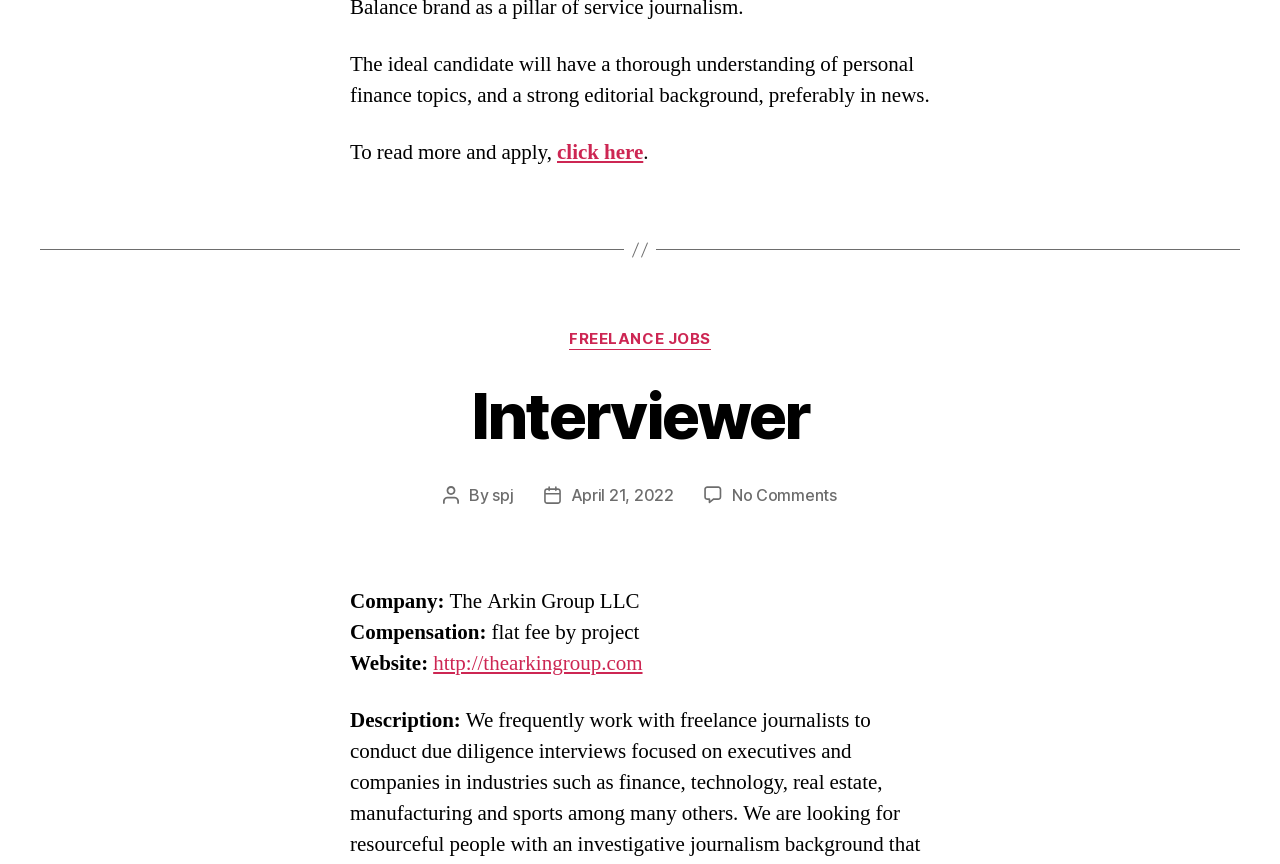What is the purpose of the 'click here' link?
Answer briefly with a single word or phrase based on the image.

To read more and apply